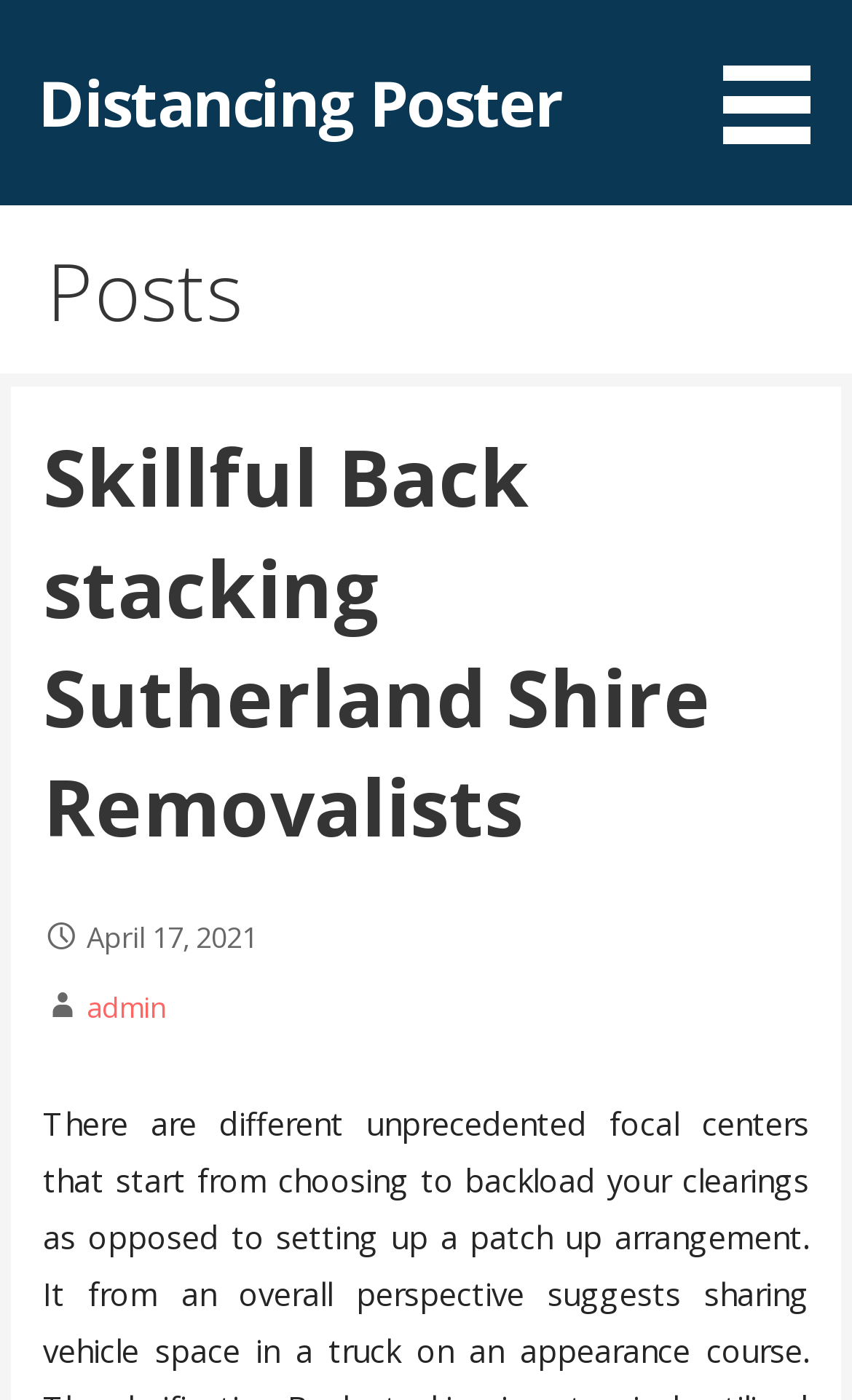What is the main topic of the post? Look at the image and give a one-word or short phrase answer.

Removalists